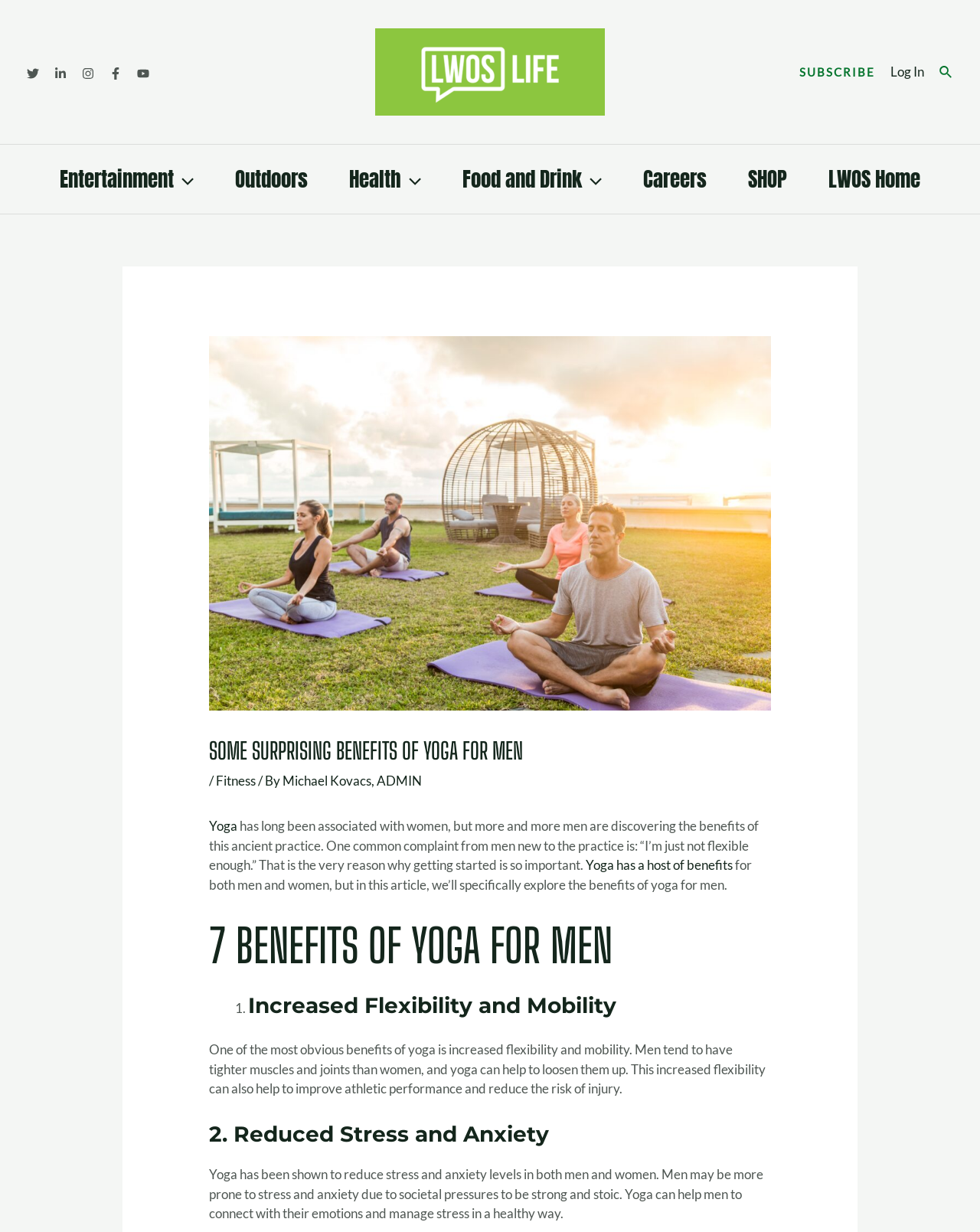How many social media links are at the top of the webpage?
Based on the image, provide a one-word or brief-phrase response.

5